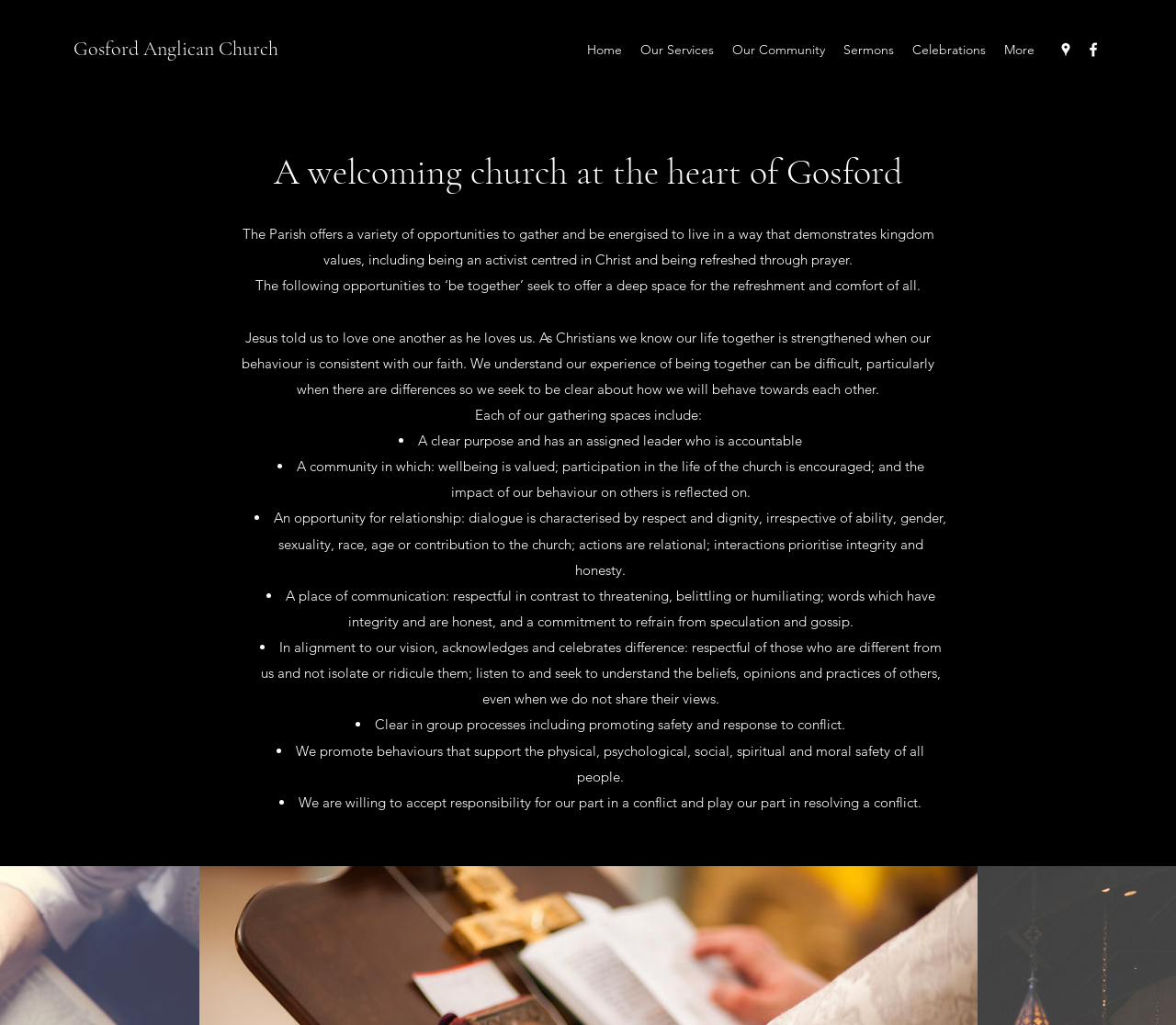Specify the bounding box coordinates of the area that needs to be clicked to achieve the following instruction: "Visit the 'Our Services' page".

[0.537, 0.035, 0.615, 0.062]